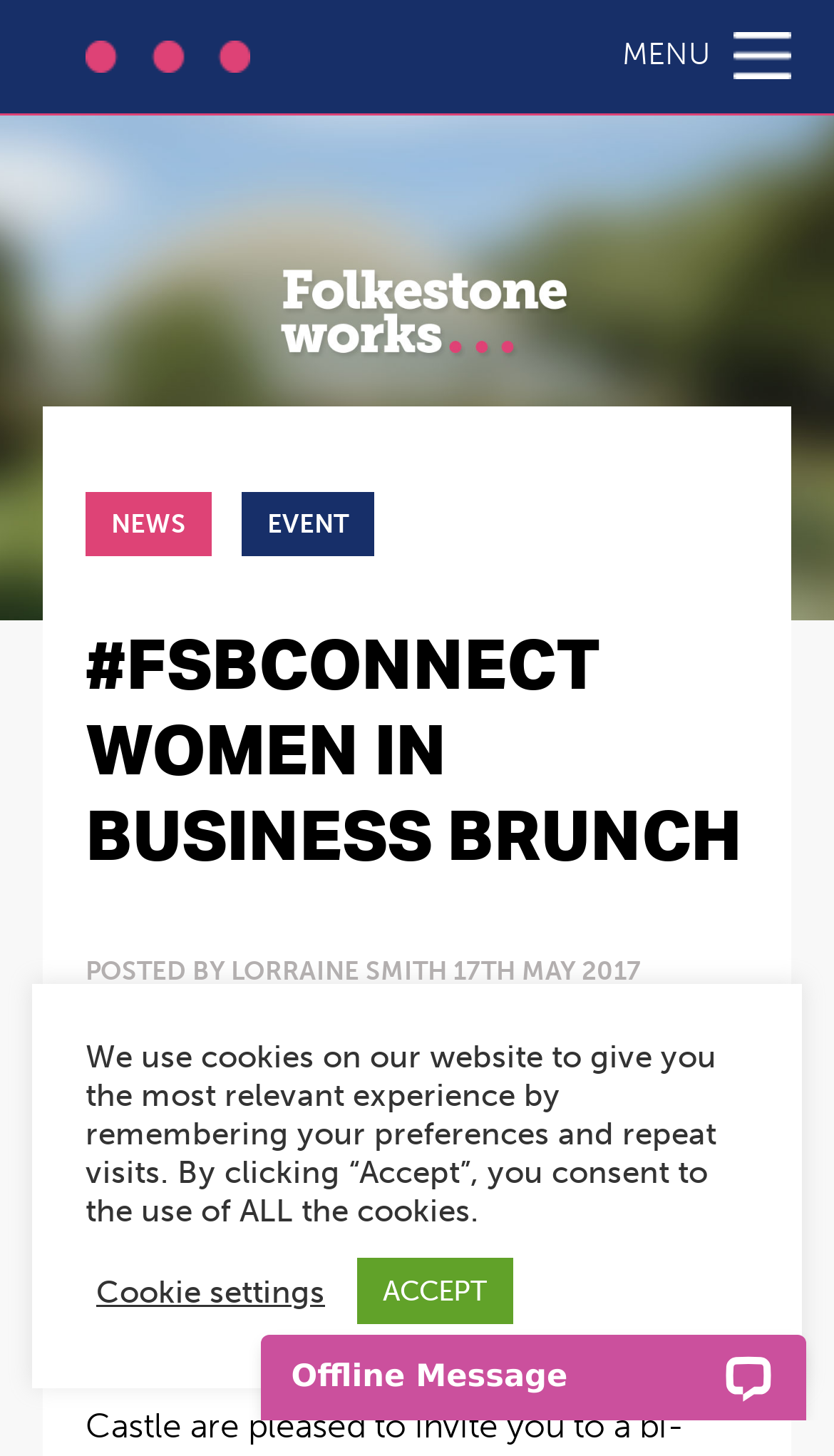Refer to the image and provide a thorough answer to this question:
What is the name of the organization hosting the event?

I found the name of the organization hosting the event by looking at the text 'FSBConnect Women in Business Brunch' which is the main heading of the webpage.